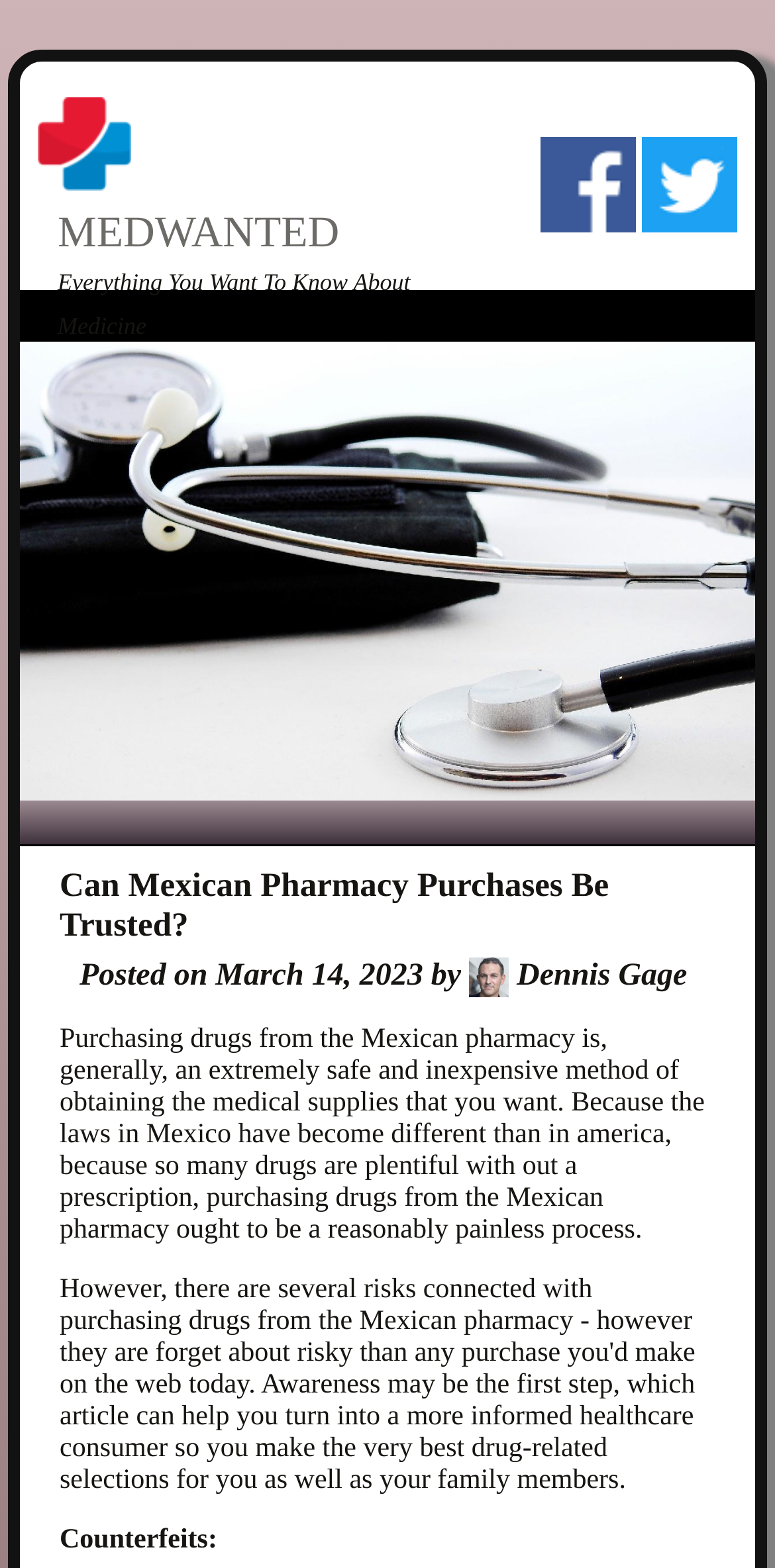Identify the first-level heading on the webpage and generate its text content.

Can Mexican Pharmacy Purchases Be Trusted?